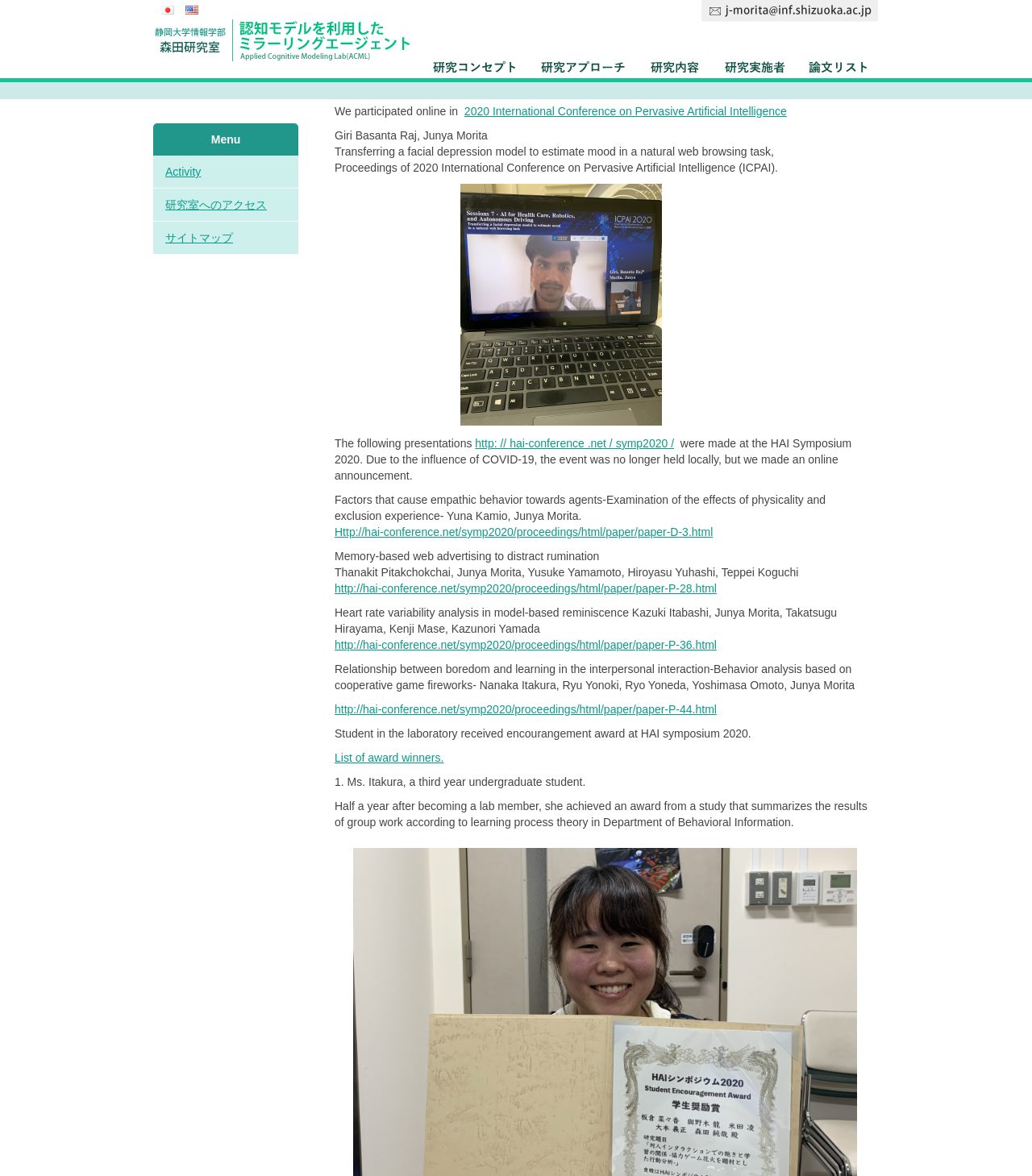Identify the bounding box coordinates of the clickable region necessary to fulfill the following instruction: "Search for something". The bounding box coordinates should be four float numbers between 0 and 1, i.e., [left, top, right, bottom].

None